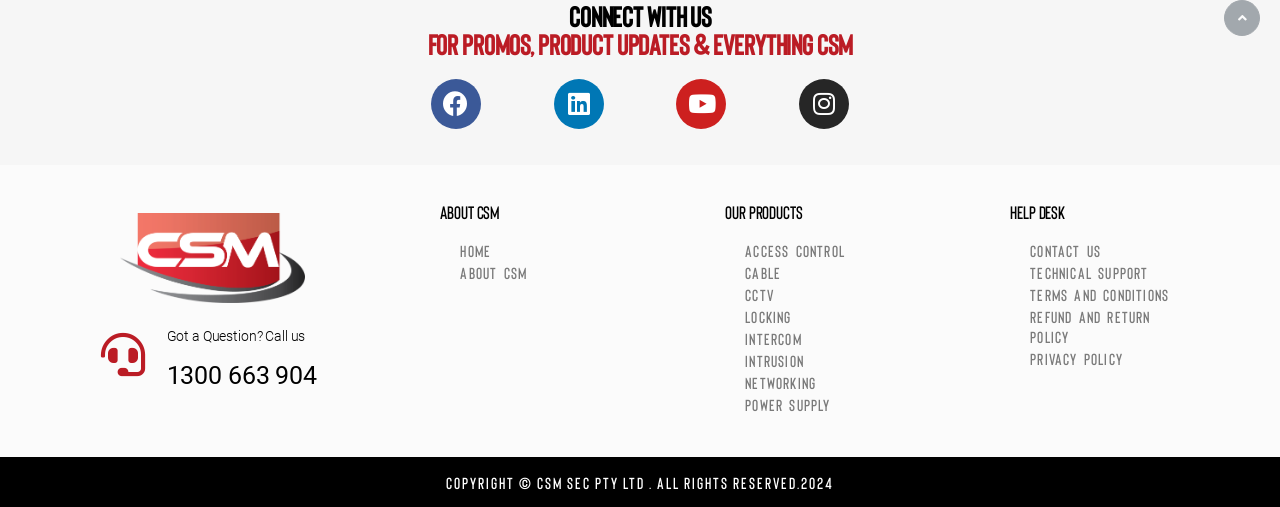Locate the bounding box of the UI element with the following description: "aria-label="Scroll to Top"".

[0.956, 0.0, 0.984, 0.071]